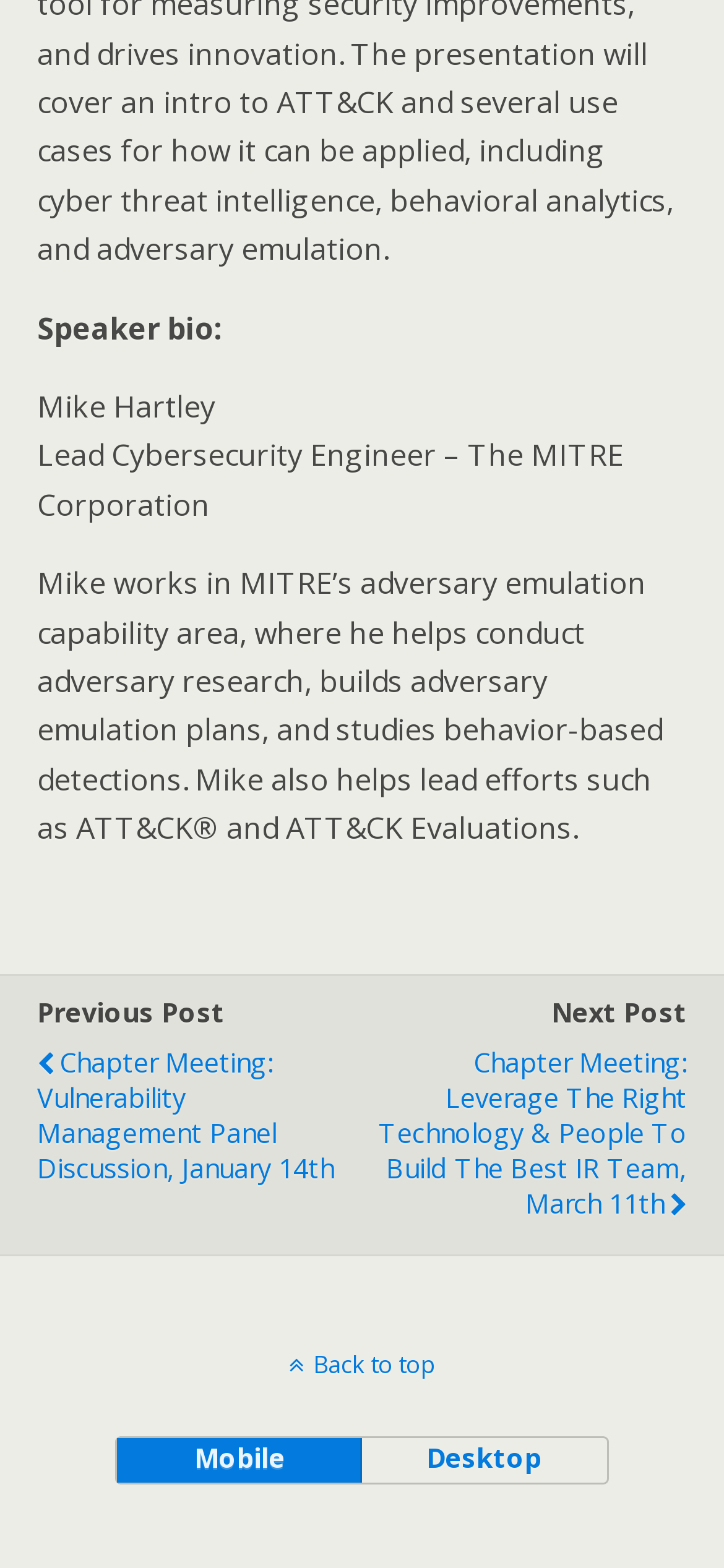Determine the bounding box coordinates of the UI element described by: "mobile".

[0.163, 0.917, 0.5, 0.945]